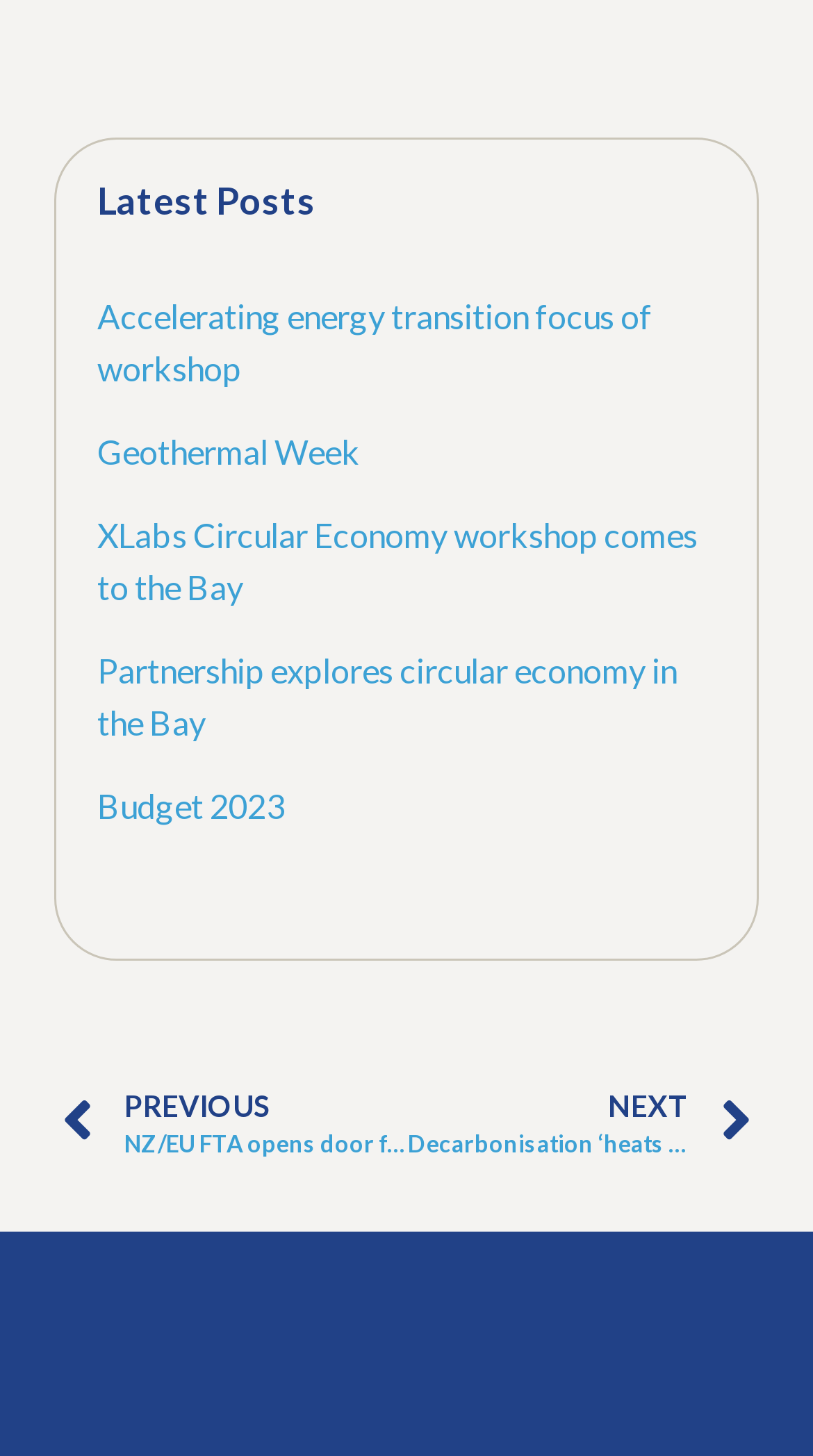Answer the question briefly using a single word or phrase: 
Is the webpage a blog or news site?

Yes